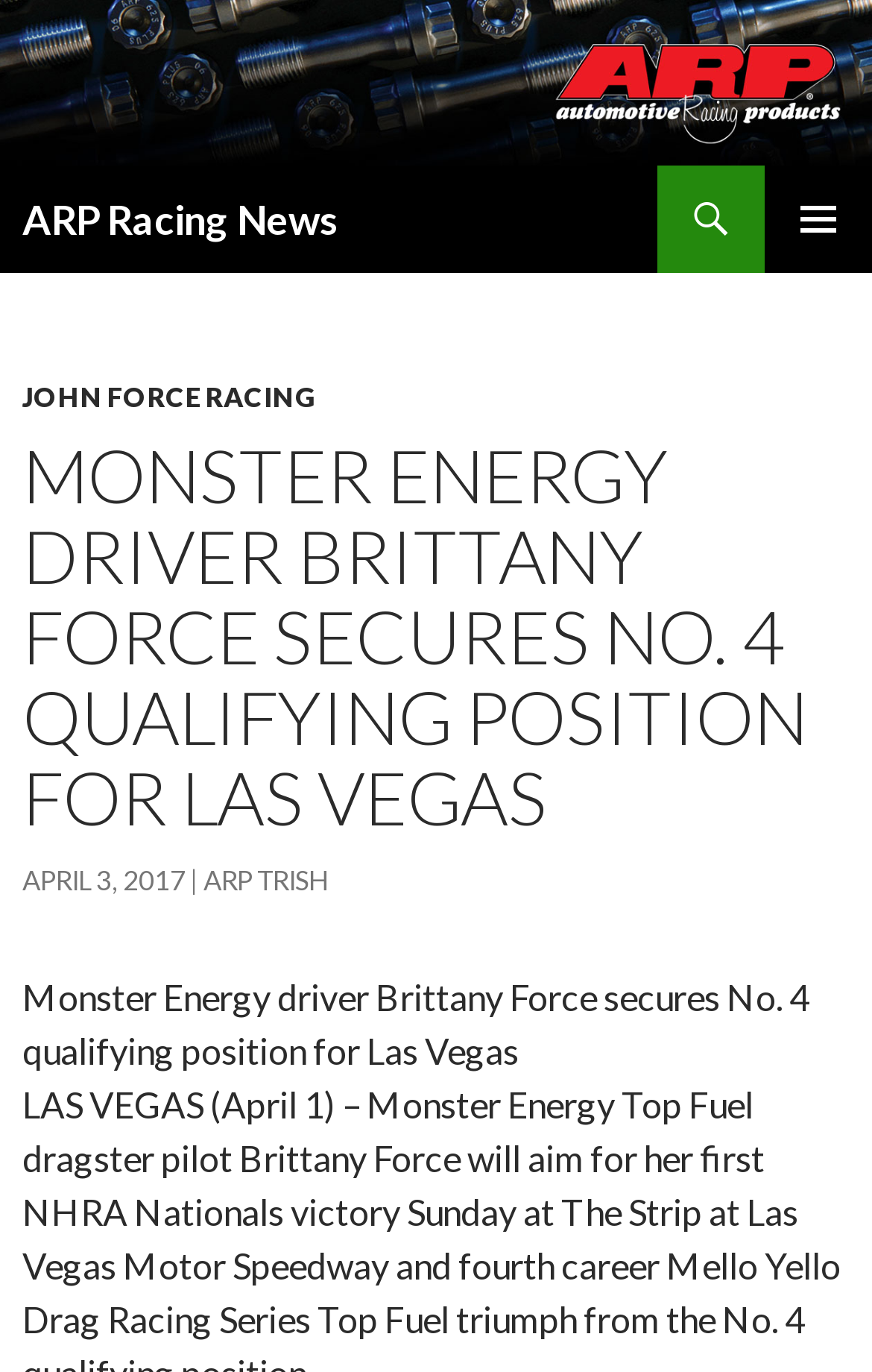What is the location of the event?
Look at the image and construct a detailed response to the question.

I found the answer by looking at the main heading of the article, which states 'MONSTER ENERGY DRIVER BRITTANY FORCE SECURES NO. 4 QUALIFYING POSITION FOR LAS VEGAS', where 'Las Vegas' is likely the location of the event.